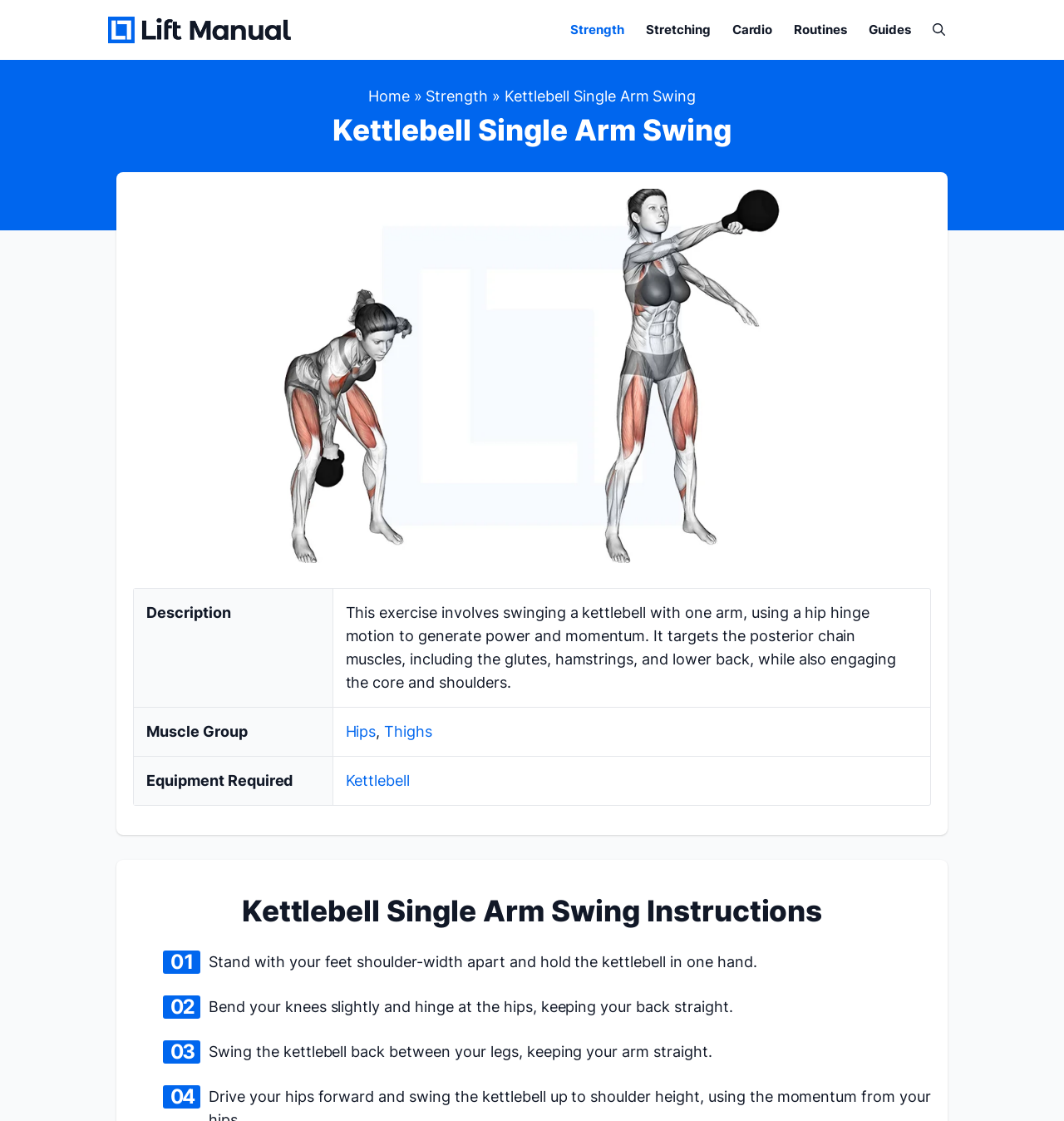Locate the bounding box coordinates of the UI element described by: "aria-label="Open search"". Provide the coordinates as four float numbers between 0 and 1, formatted as [left, top, right, bottom].

[0.866, 0.016, 0.898, 0.037]